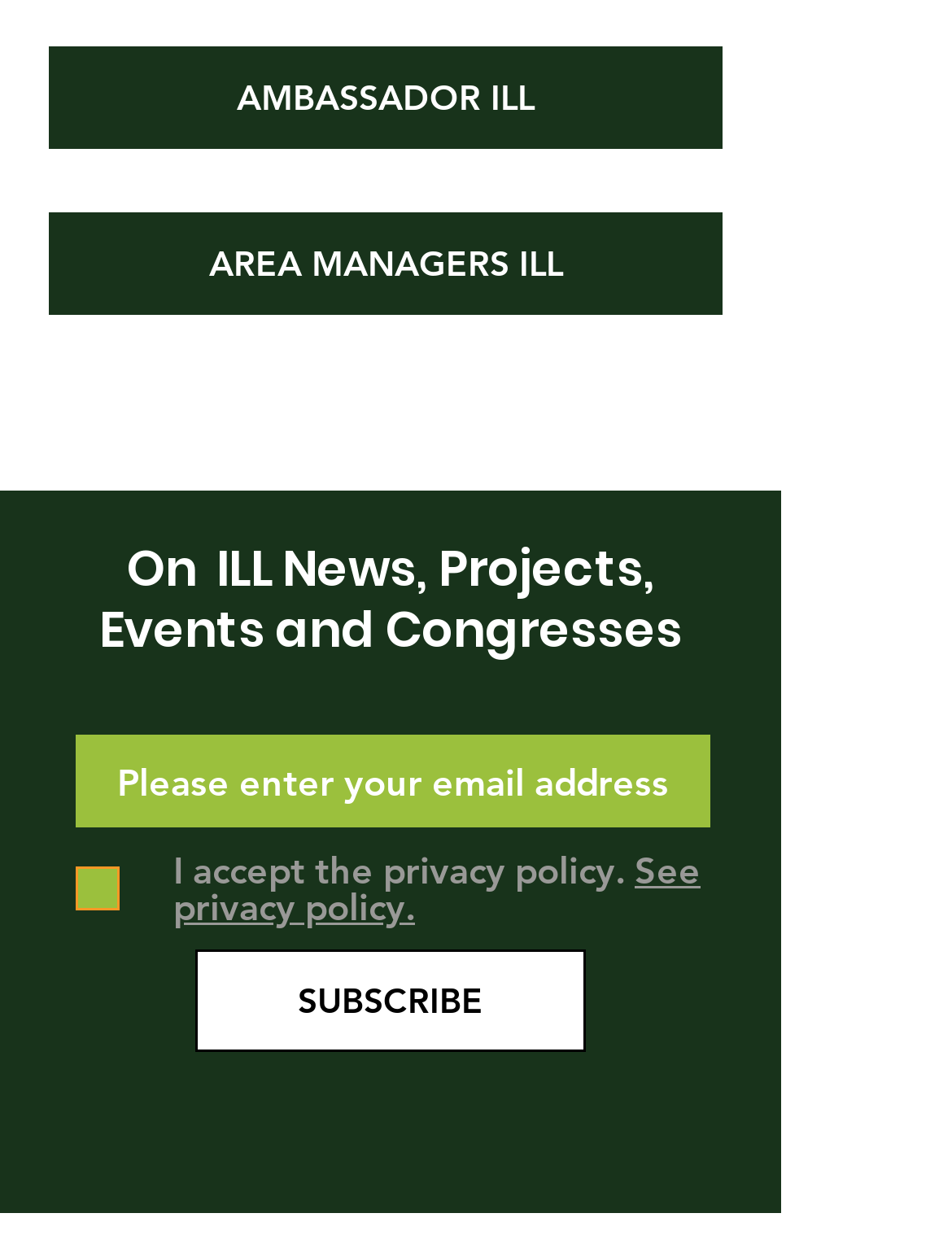What is the purpose of the textbox?
Analyze the image and deliver a detailed answer to the question.

The textbox is labeled 'Please enter your email address' and is required, indicating that it is used to input an email address, likely for subscription or registration purposes.